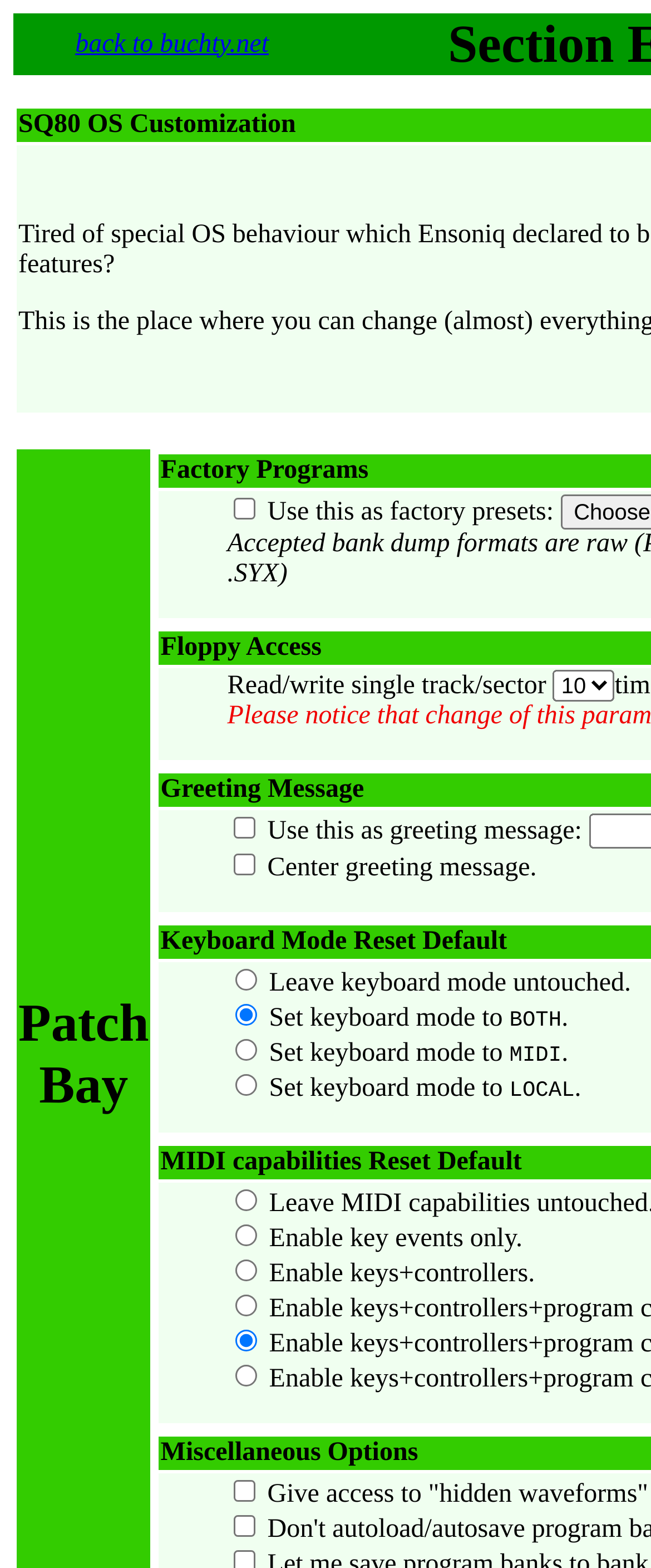Provide the bounding box coordinates for the UI element that is described as: "back to buchty.net".

[0.116, 0.019, 0.413, 0.037]